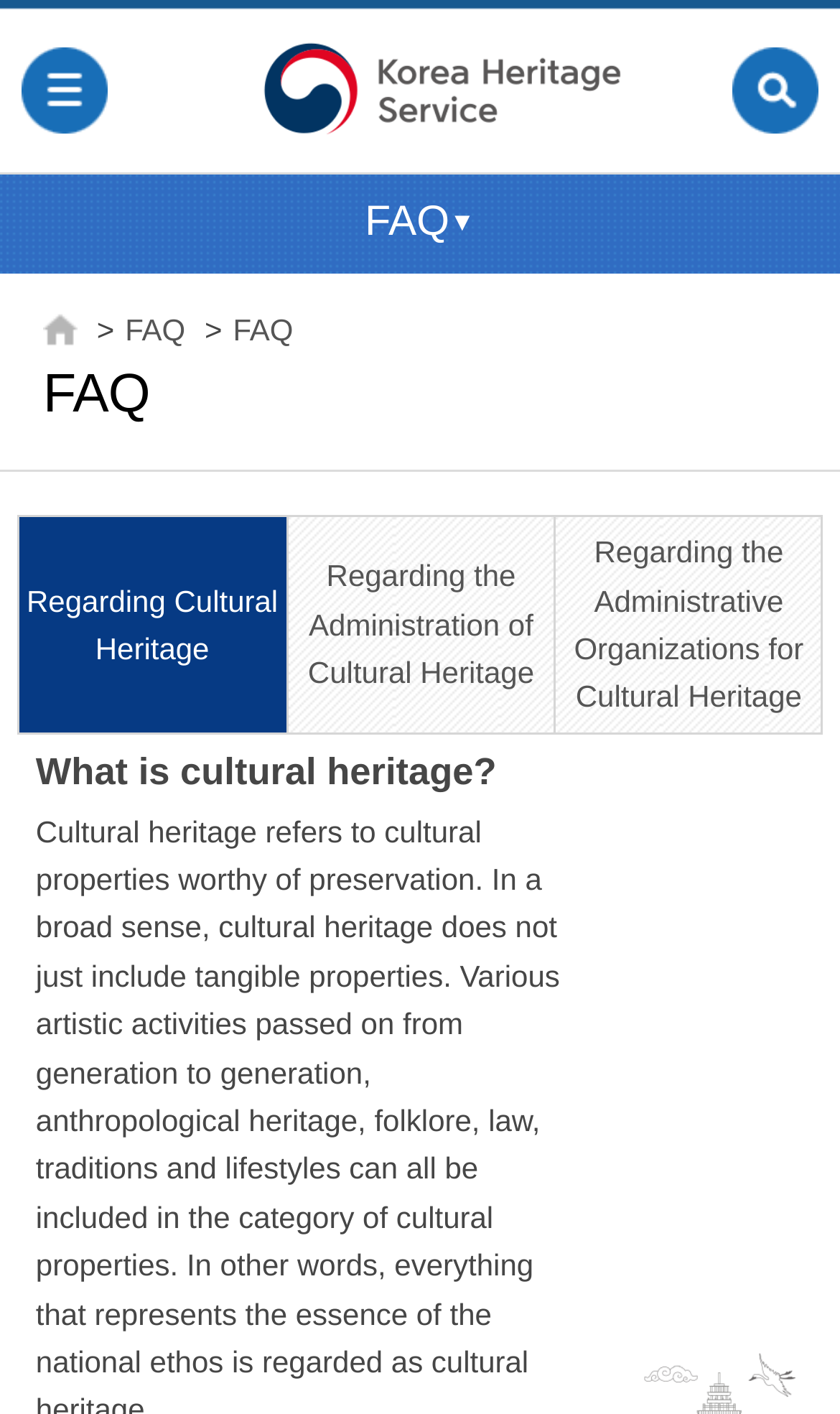Using the description "GNB menu Open", locate and provide the bounding box of the UI element.

[0.025, 0.034, 0.128, 0.094]